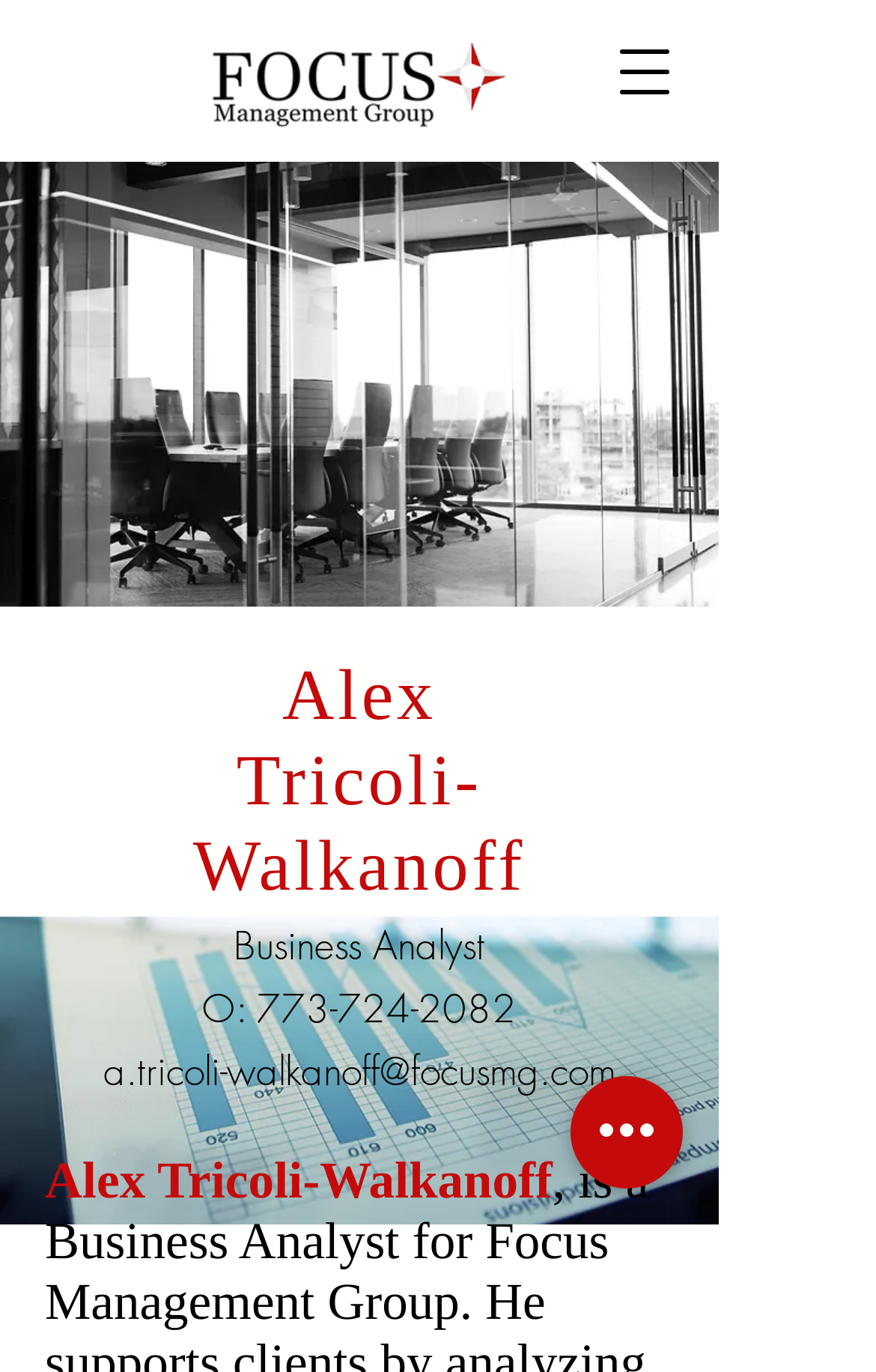What is the phone number of Alex Tricoli-Walkanoff?
Answer with a single word or short phrase according to what you see in the image.

773-724-2082